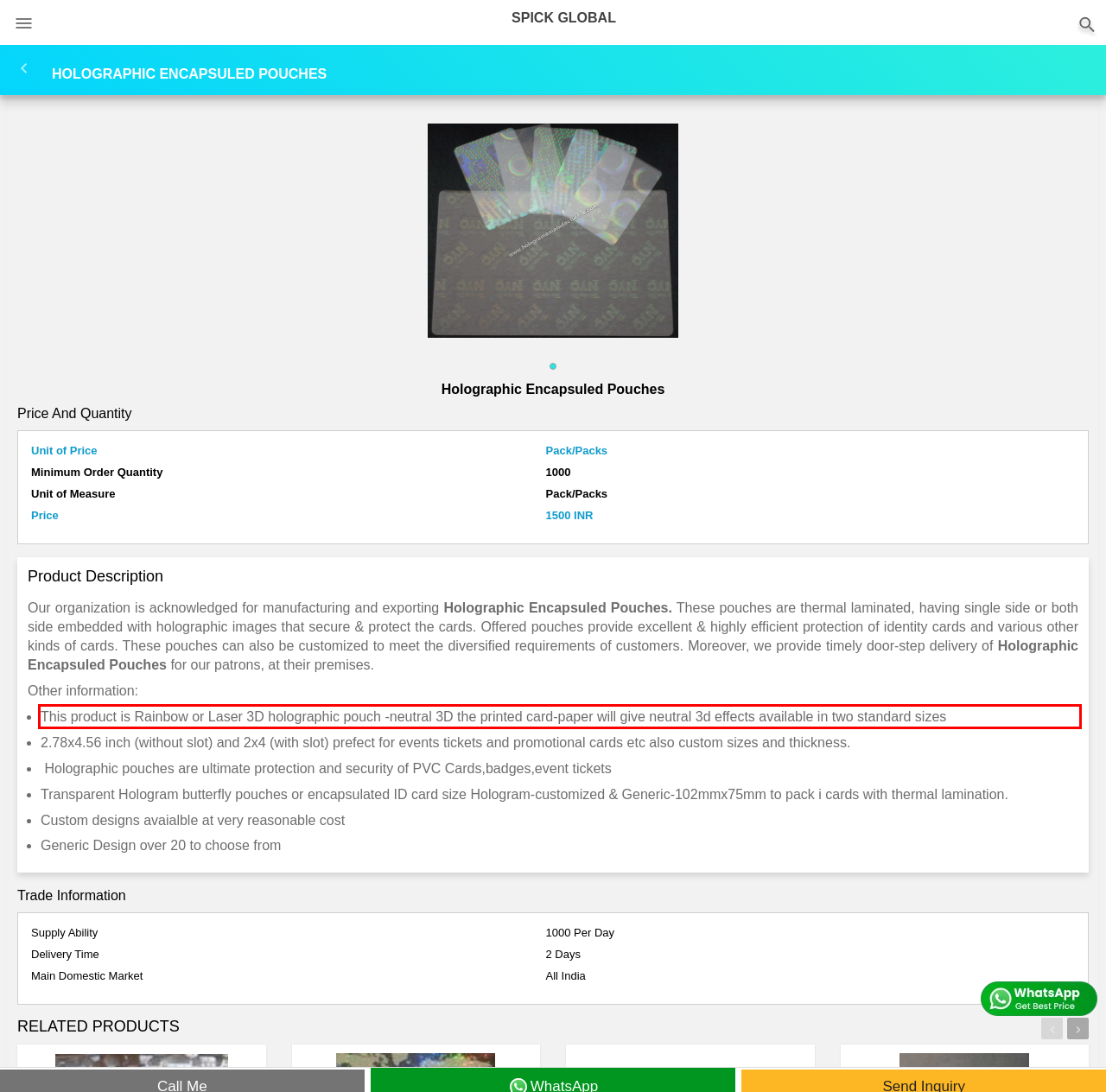There is a screenshot of a webpage with a red bounding box around a UI element. Please use OCR to extract the text within the red bounding box.

This product is Rainbow or Laser 3D holographic pouch -neutral 3D the printed card-paper will give neutral 3d effects available in two standard sizes